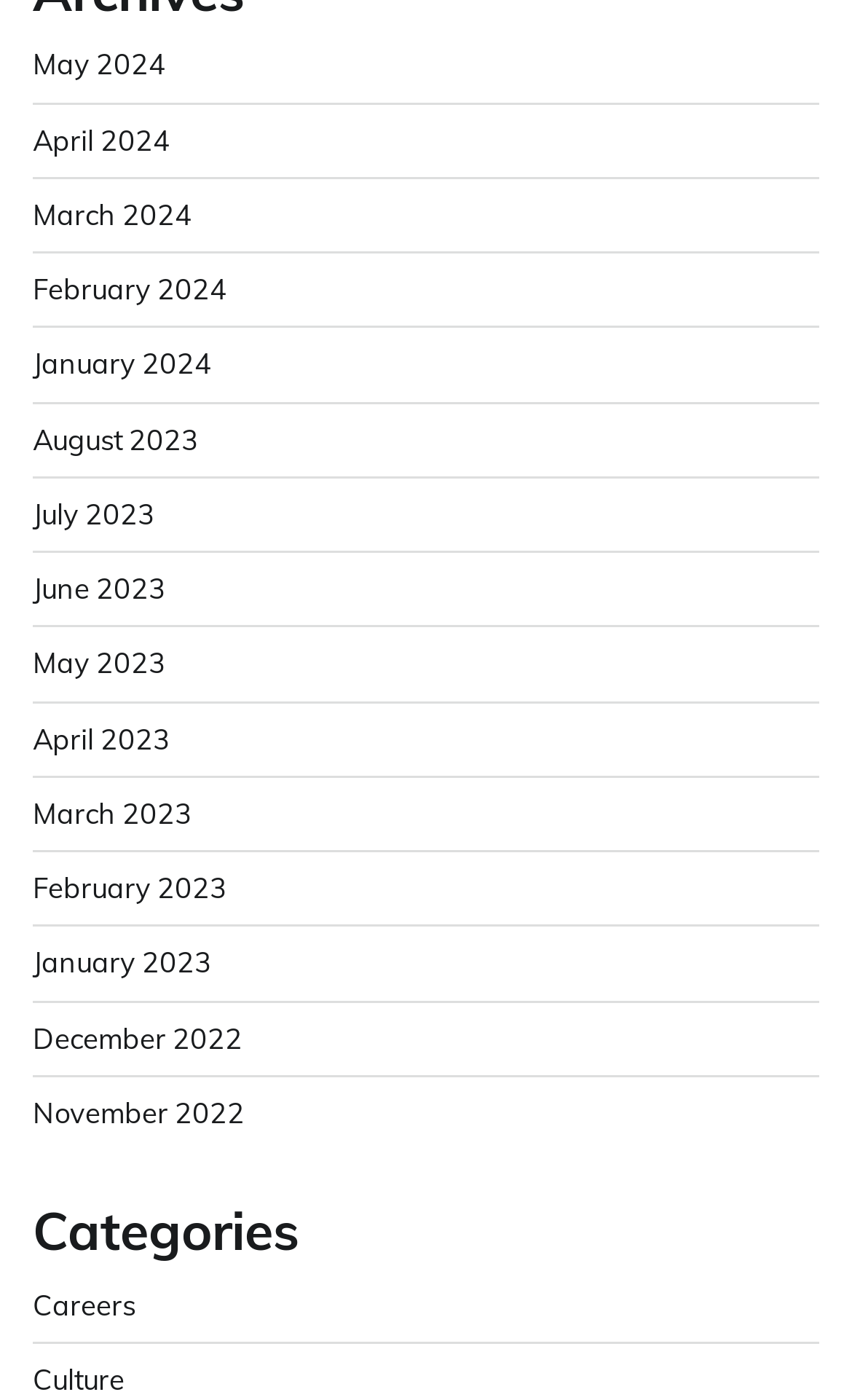Extract the bounding box coordinates for the UI element described as: "Culture".

[0.038, 0.972, 0.146, 0.997]